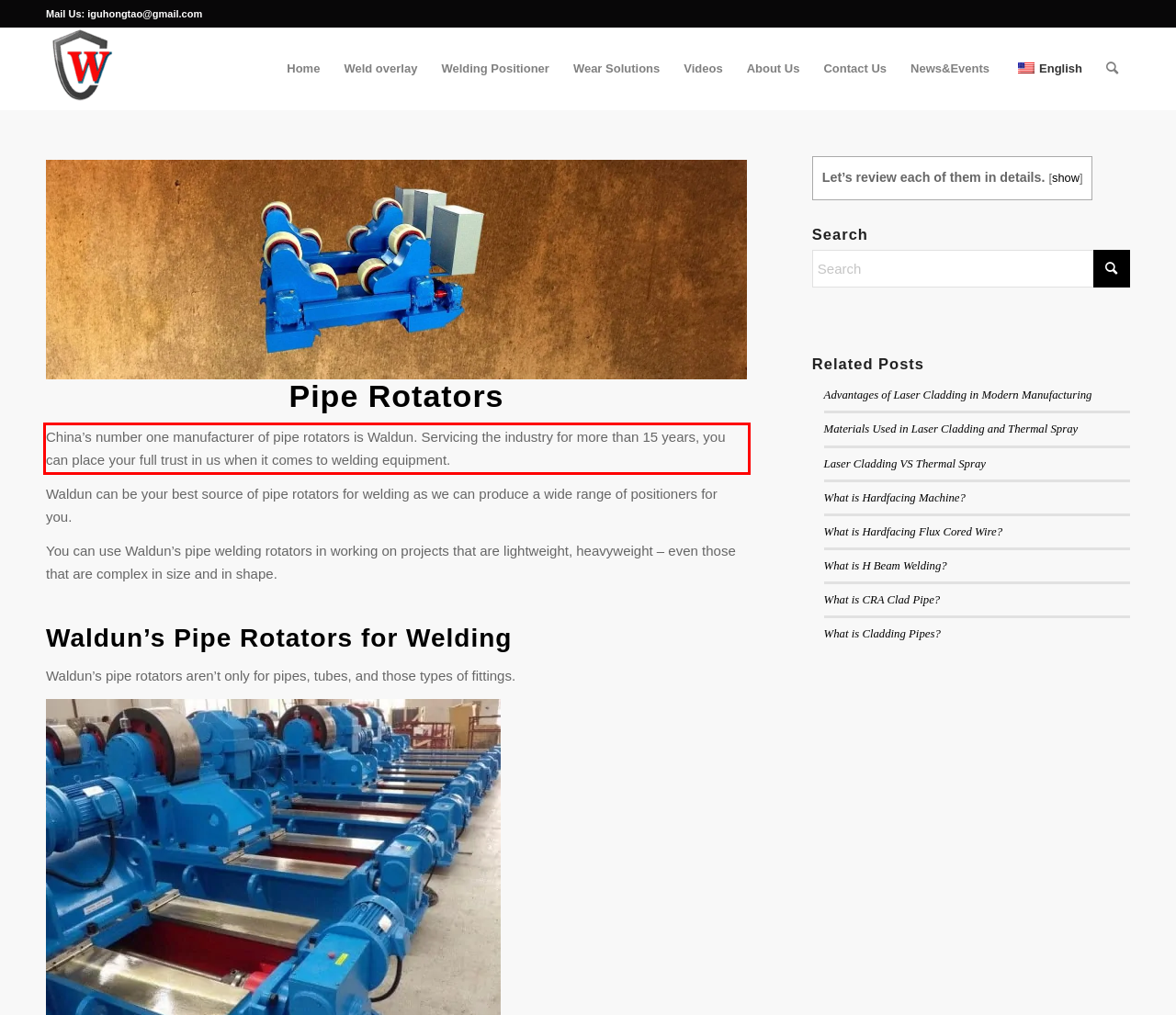Given a webpage screenshot, locate the red bounding box and extract the text content found inside it.

China’s number one manufacturer of pipe rotators is Waldun. Servicing the industry for more than 15 years, you can place your full trust in us when it comes to welding equipment.